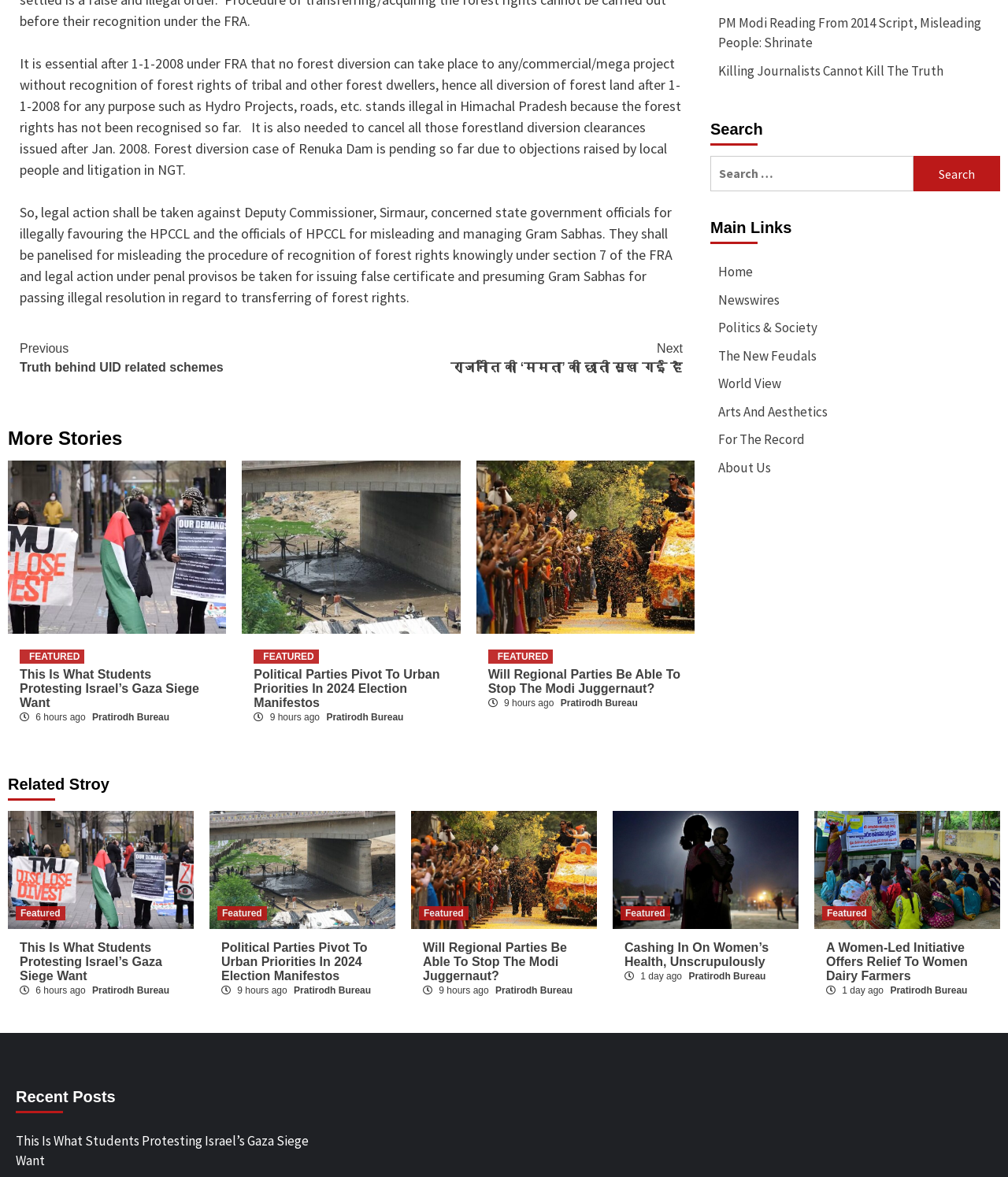Determine the bounding box coordinates for the clickable element to execute this instruction: "Read more about 'This Is What Students Protesting Israel’s Gaza Siege Want'". Provide the coordinates as four float numbers between 0 and 1, i.e., [left, top, right, bottom].

[0.02, 0.567, 0.213, 0.603]